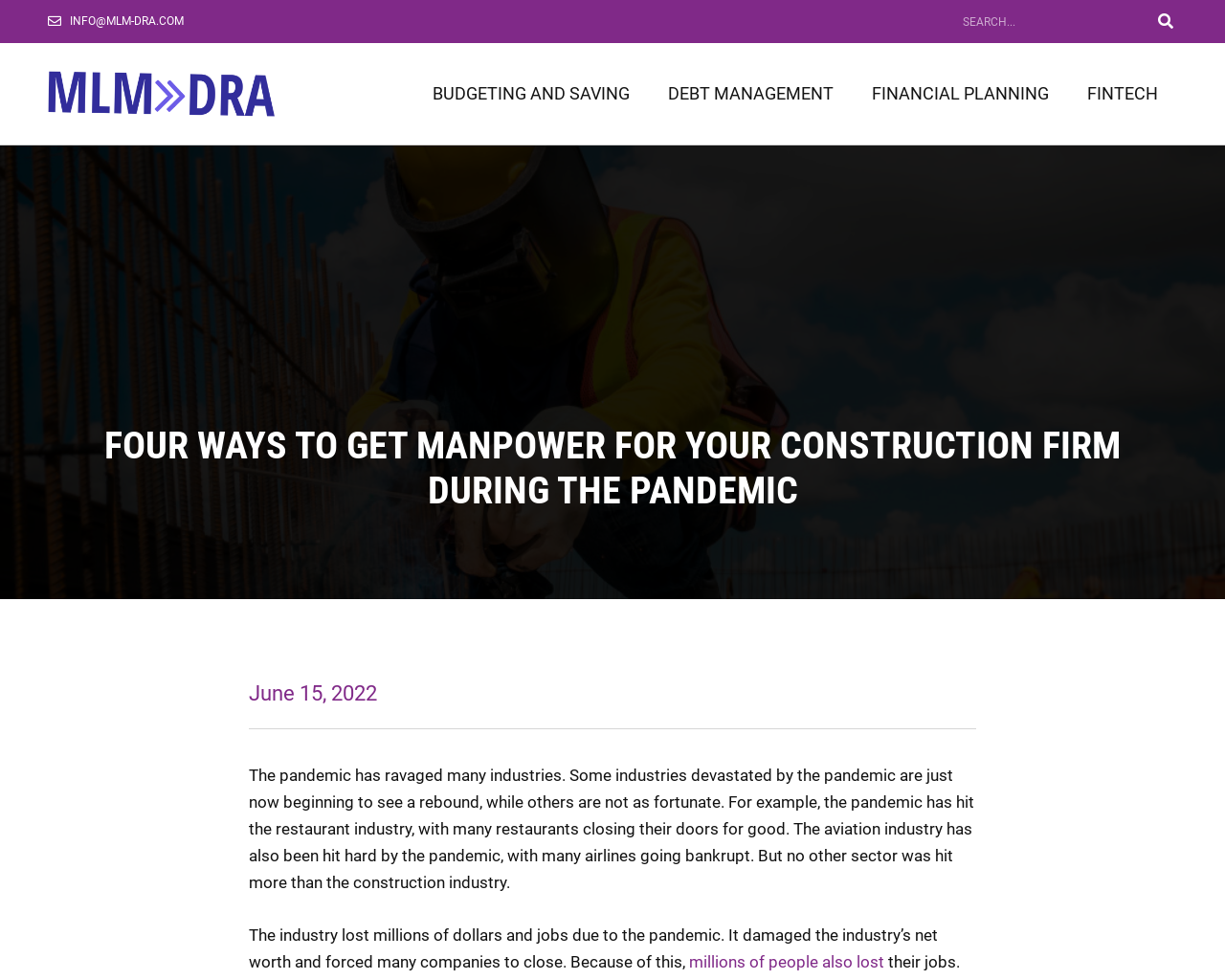Using the provided description alt="Ebates Coupons and Cash Back", find the bounding box coordinates for the UI element. Provide the coordinates in (top-left x, top-left y, bottom-right x, bottom-right y) format, ensuring all values are between 0 and 1.

None